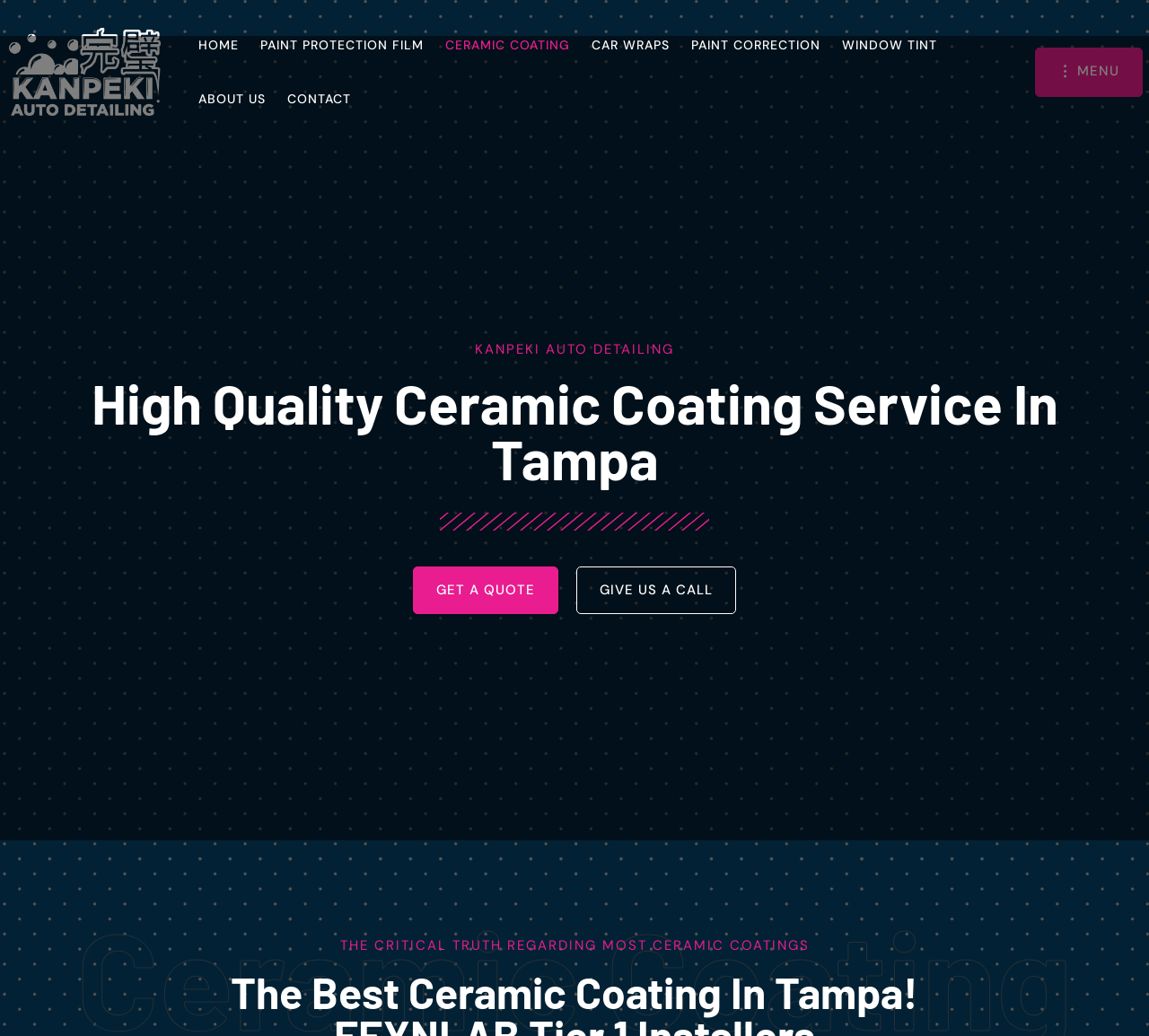Give a one-word or one-phrase response to the question: 
What is the service offered by Kanpeki Detailing?

Ceramic Coating